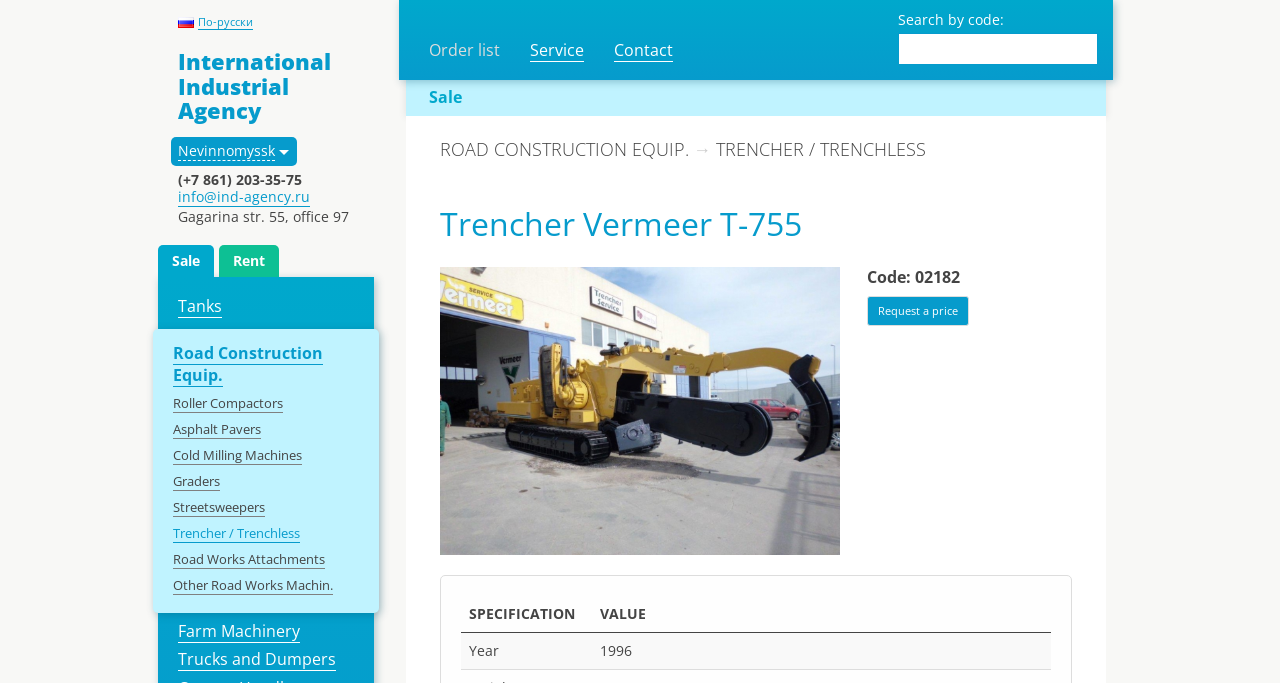Please locate the bounding box coordinates of the element that should be clicked to achieve the given instruction: "Search by code".

[0.701, 0.048, 0.857, 0.095]